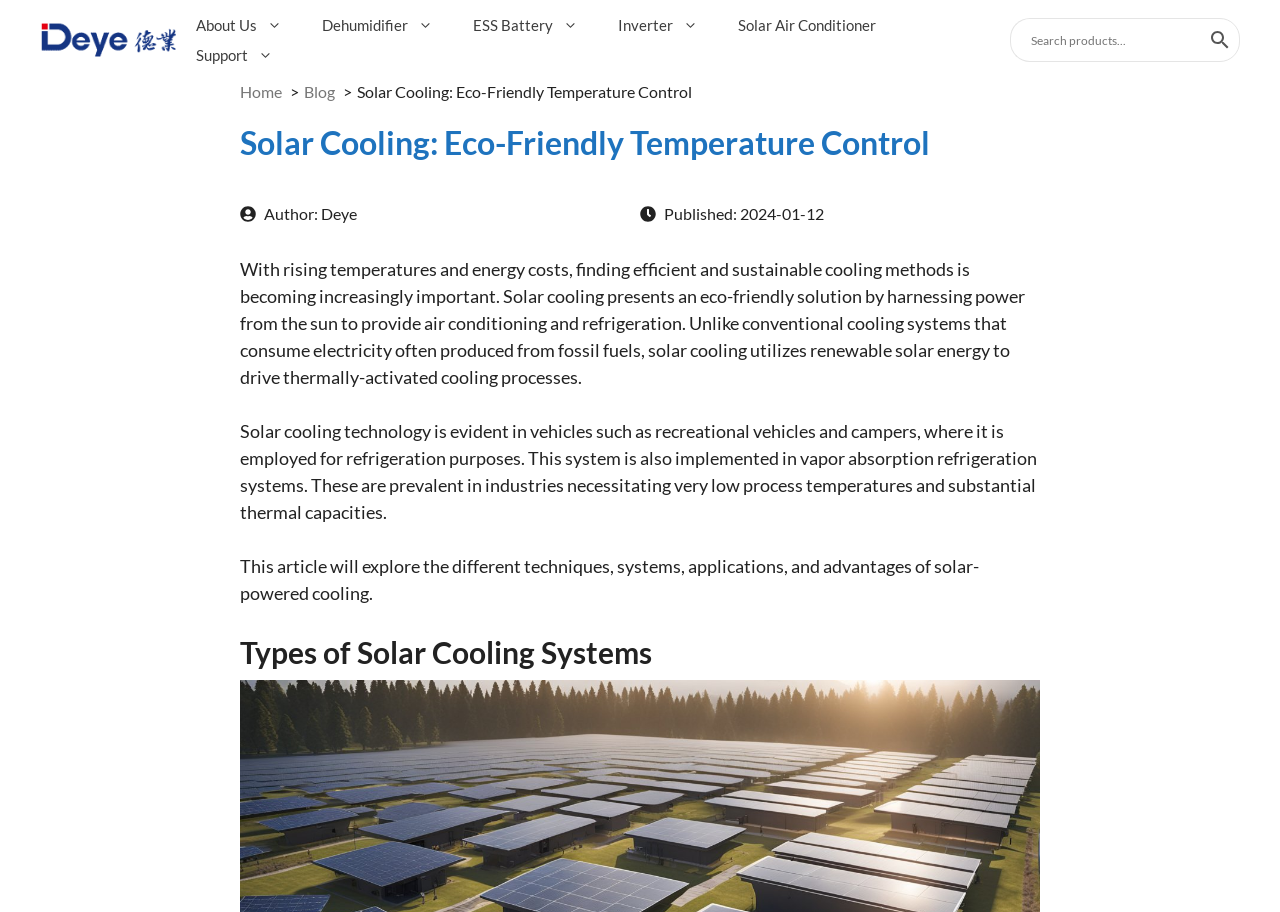What is the name of the company logo on the top left? Using the information from the screenshot, answer with a single word or phrase.

Deye